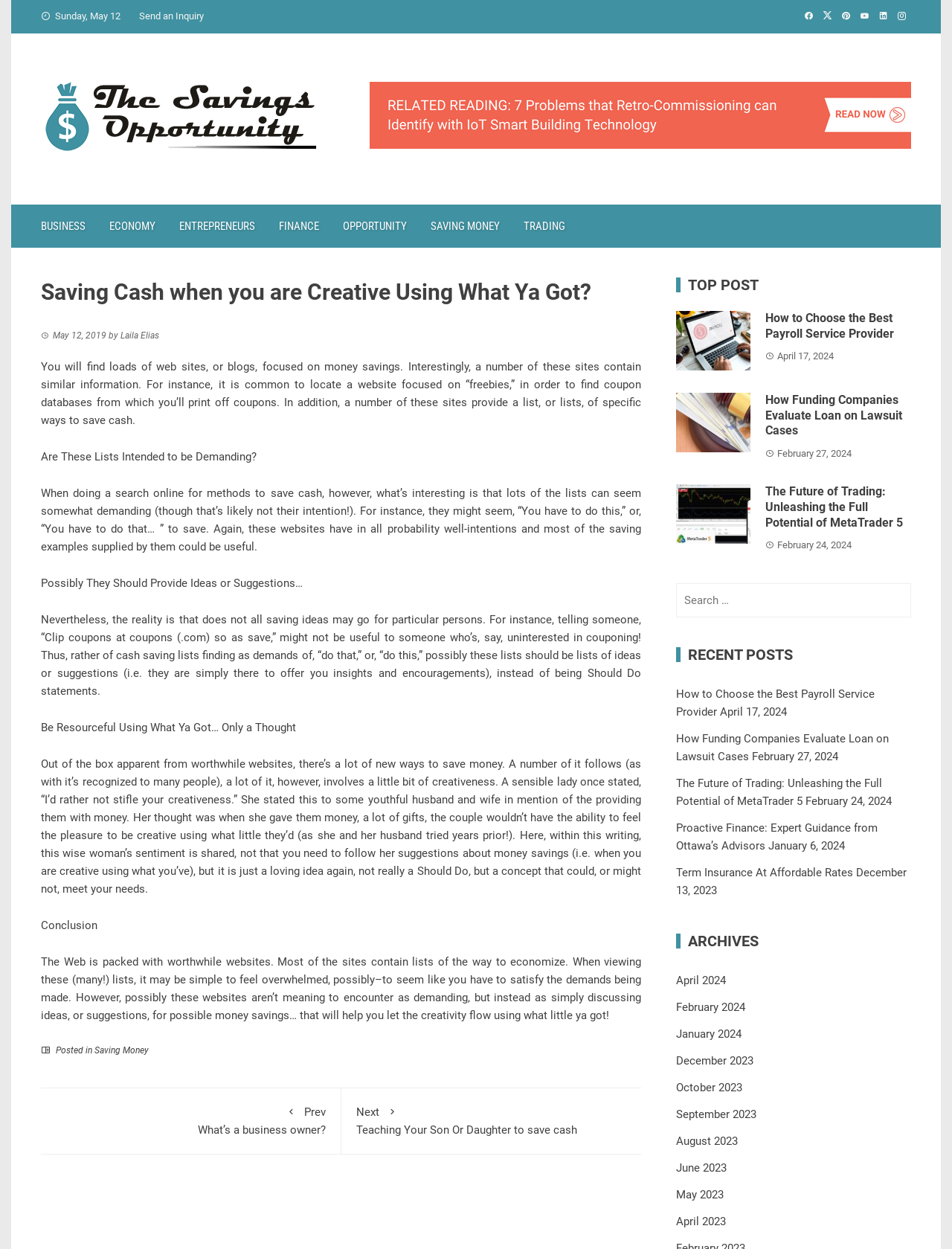Given the element description, predict the bounding box coordinates in the format (top-left x, top-left y, bottom-right x, bottom-right y). Make sure all values are between 0 and 1. Here is the element description: Entrepreneurs

[0.176, 0.164, 0.28, 0.198]